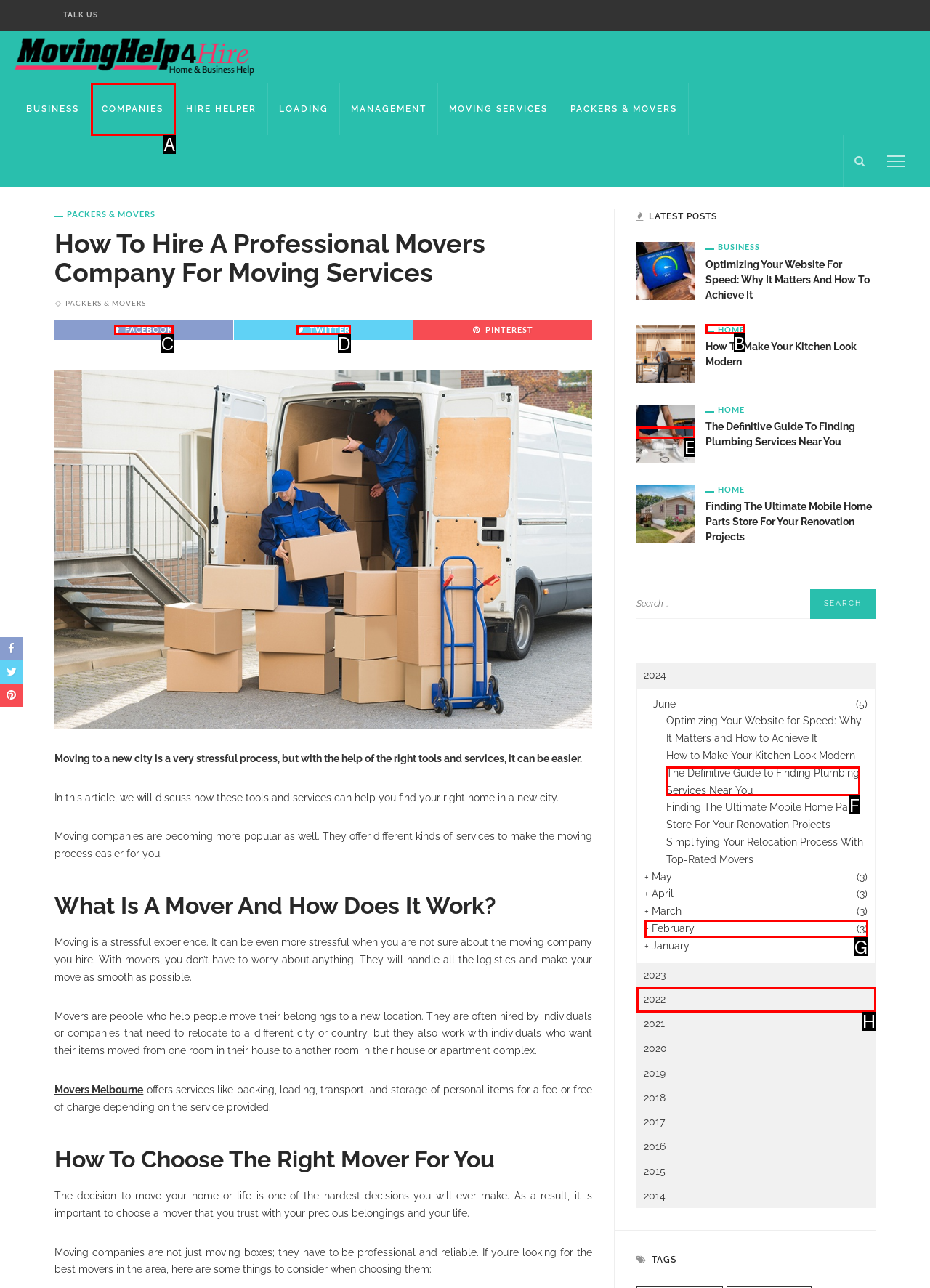Please select the letter of the HTML element that fits the description: 2022. Answer with the option's letter directly.

H